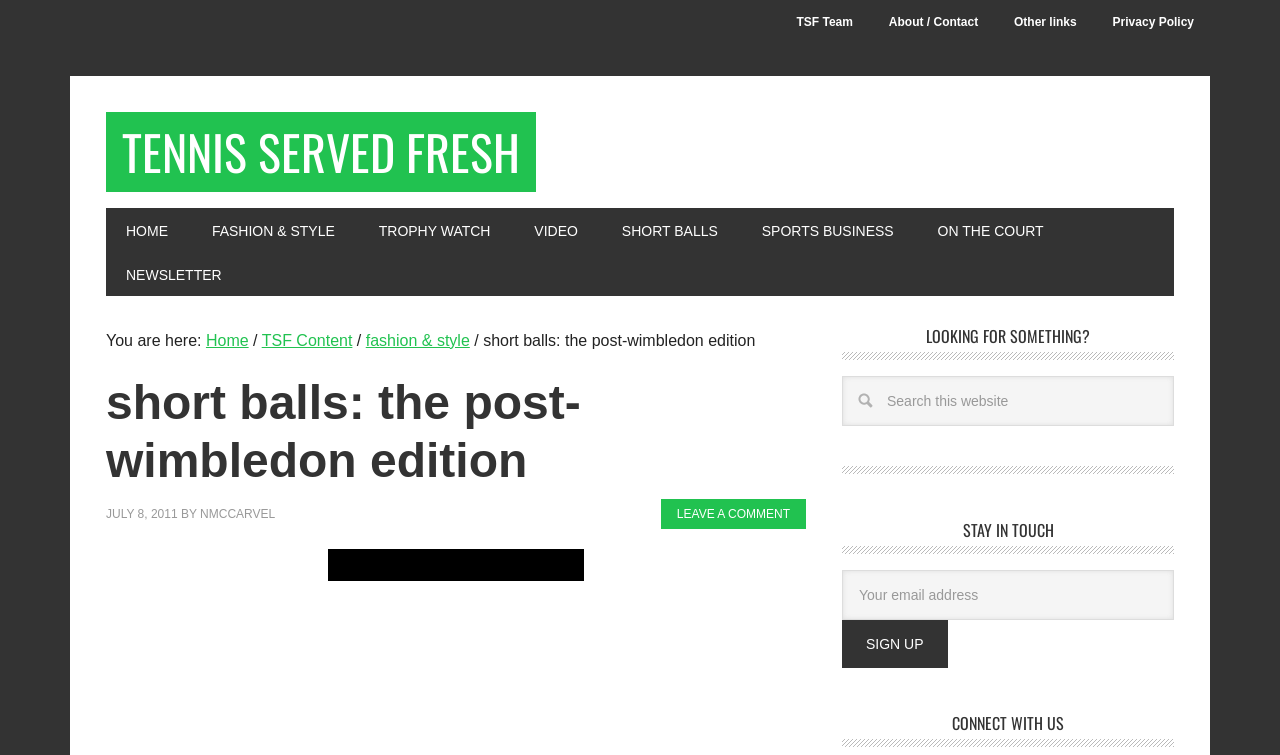How many social media icons are there?
Answer with a single word or short phrase according to what you see in the image.

8